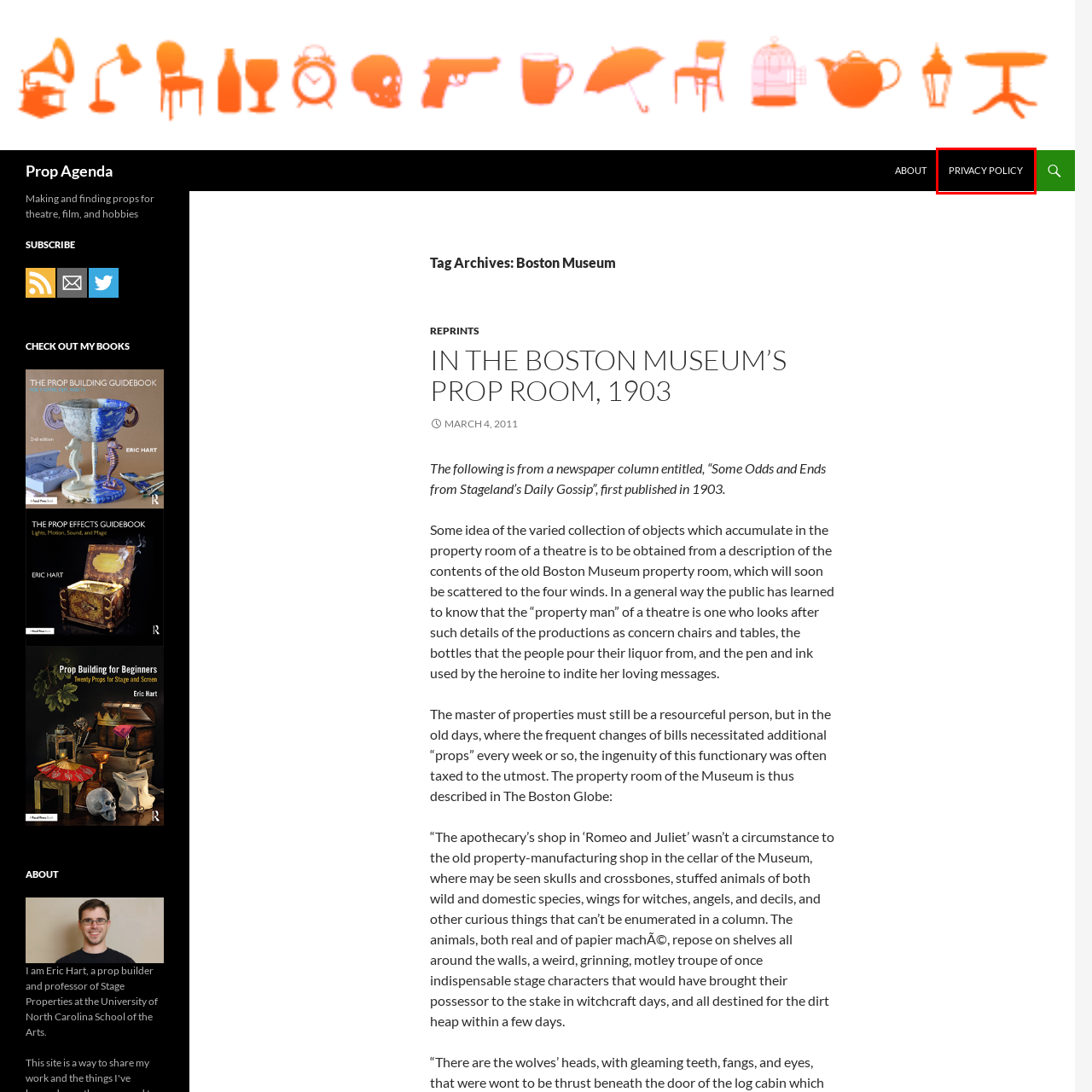Check out the screenshot of a webpage with a red rectangle bounding box. Select the best fitting webpage description that aligns with the new webpage after clicking the element inside the bounding box. Here are the candidates:
A. In the Boston Museum’s Prop Room, 1903 | Prop Agenda
B. Prop Agenda | Making and finding props for theatre, film, and hobbies
C. Reprints | Prop Agenda
D. Privacy Policy | Prop Agenda
E. The Prop Effects Guidebook
F. The Prop Building Guidebook: for Theatre, Film and TV
G. About | Prop Agenda
H. storage | Prop Agenda

D